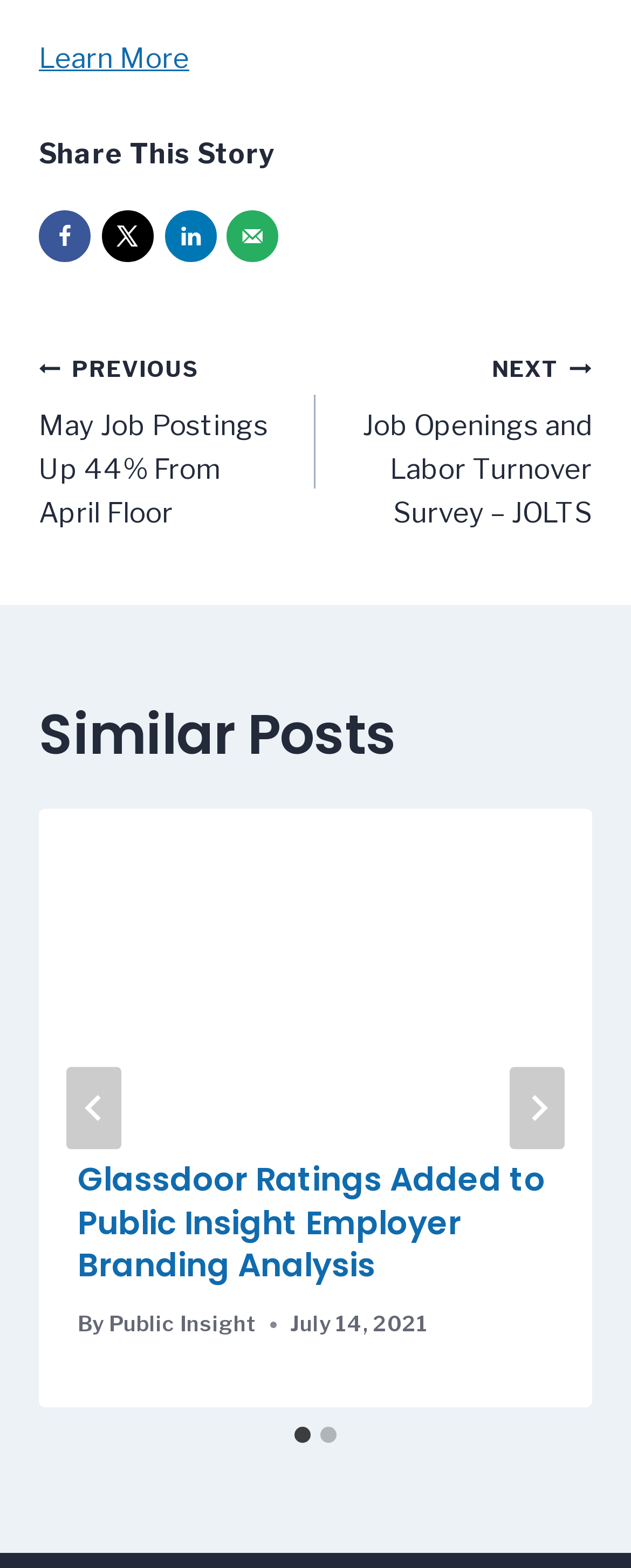What is the date of the post 'Glassdoor Ratings Added to Public Insight Employer Branding Analysis'?
Using the picture, provide a one-word or short phrase answer.

July 14, 2021